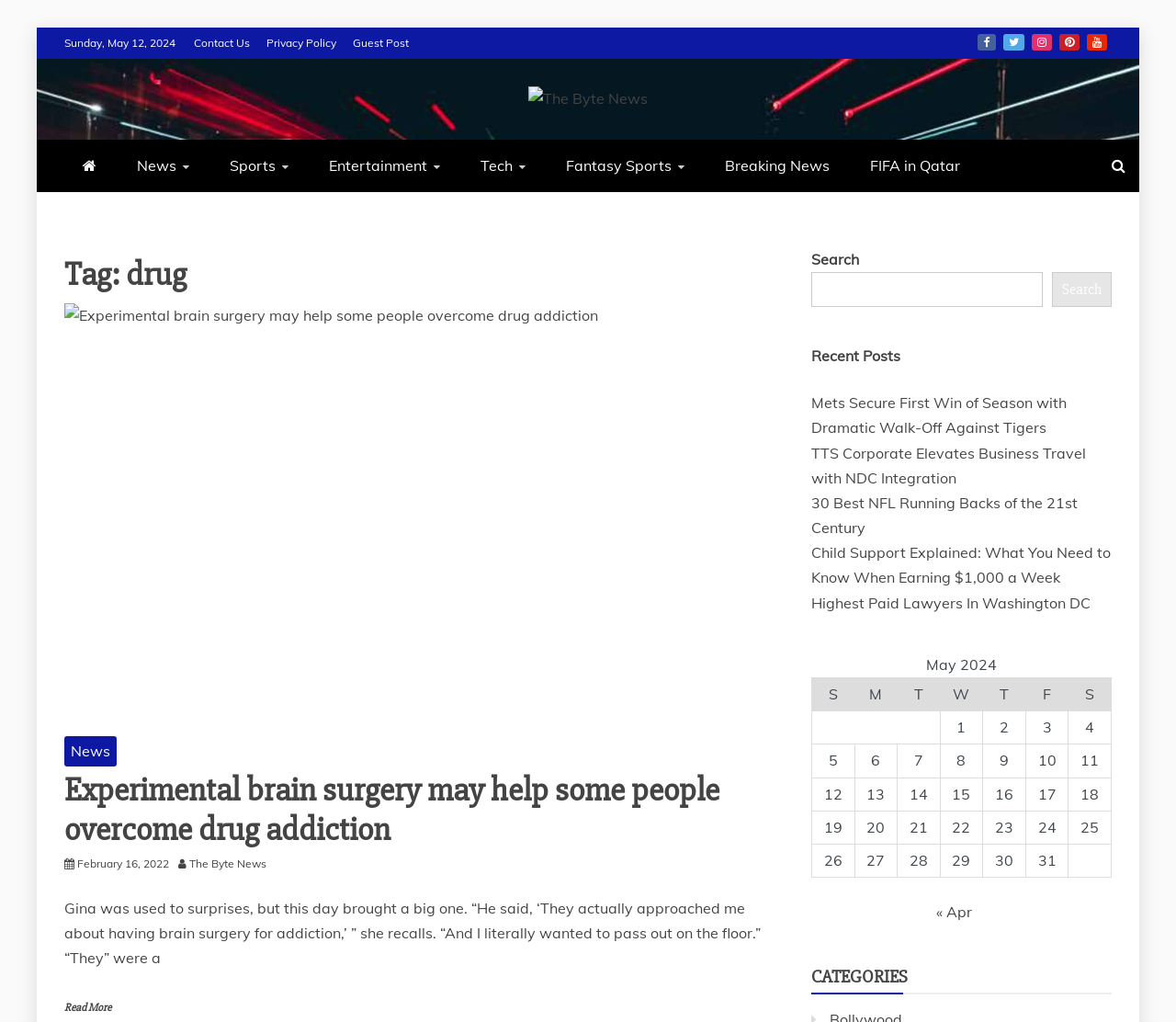Write a detailed summary of the webpage, including text, images, and layout.

This webpage is a news and entertainment website, with a focus on sports and fantasy sports. At the top of the page, there is a navigation menu with links to "Contact Us", "Privacy Policy", "Guest Post", and social media icons for Facebook, Twitter, Instagram, Pinterest, and YouTube. Below the navigation menu, there is a header section with a logo and a search bar.

The main content of the page is divided into several sections. The first section features a news article with a heading "Experimental brain surgery may help some people overcome drug addiction" and a brief summary of the article. Below the article, there is a link to "Read More" and a section with recent posts, including links to articles about sports, business, and lifestyle.

To the right of the main content, there is a sidebar with a calendar for May 2024, showing the days of the week and the dates of the month. Below the calendar, there are links to recent posts, including articles about sports, business, and lifestyle.

At the top of the page, there is a banner with a heading "LATEST SPORTS AND ENTERTAINMENT NEWS UPDATES" and links to different categories, including "News", "Sports", "Entertainment", "Tech", "Fantasy Sports", and "Breaking News".